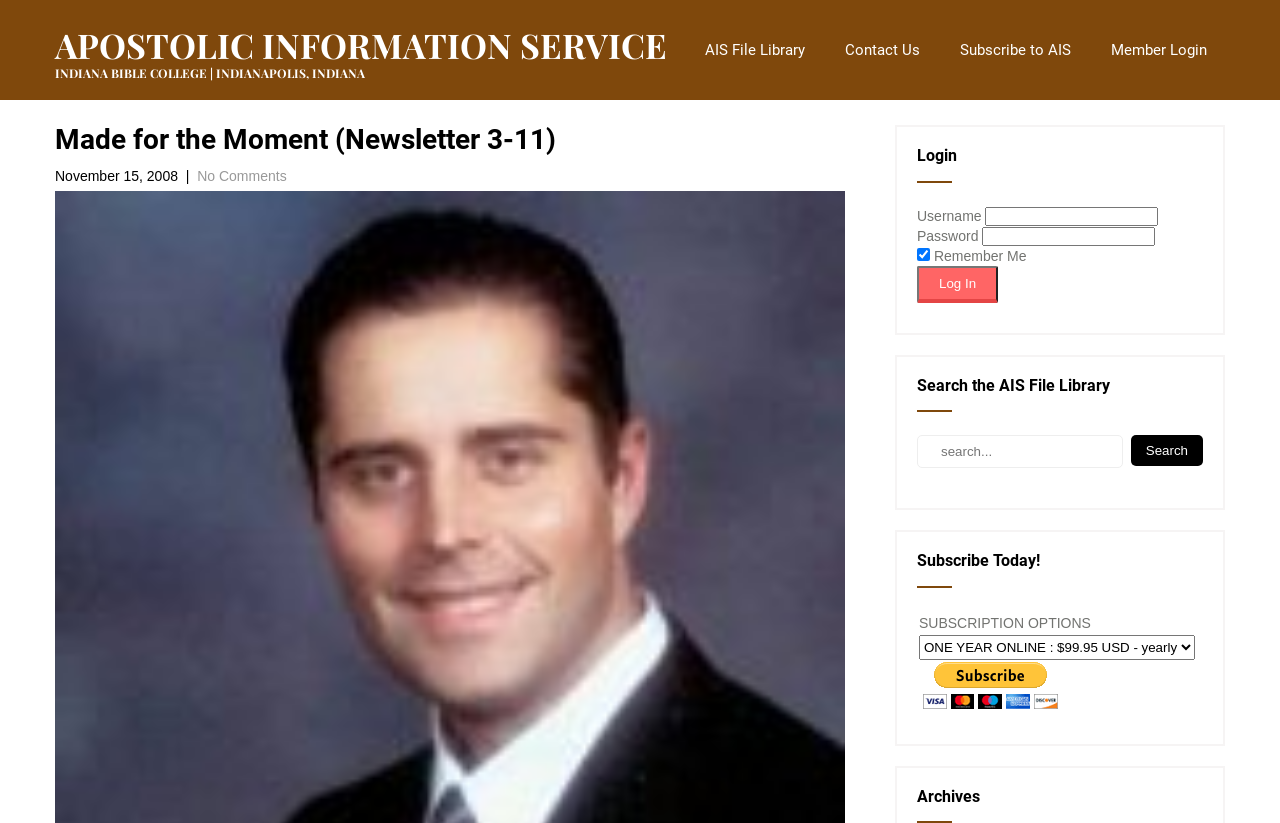Determine the bounding box coordinates of the clickable element necessary to fulfill the instruction: "Enter username". Provide the coordinates as four float numbers within the 0 to 1 range, i.e., [left, top, right, bottom].

[0.77, 0.251, 0.905, 0.274]